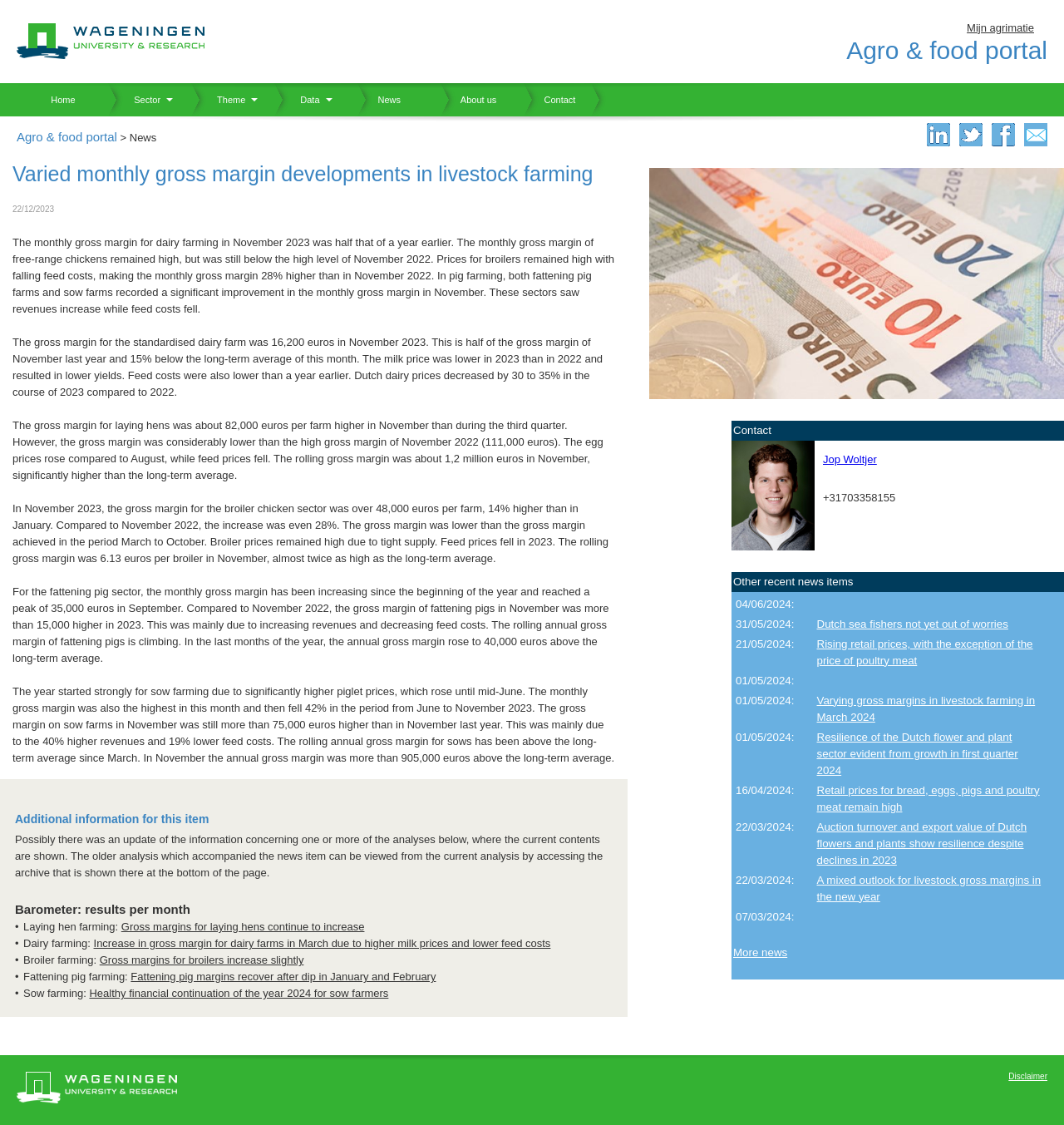What is the purpose of the 'Barometer' section?
Refer to the image and provide a one-word or short phrase answer.

To show results per month